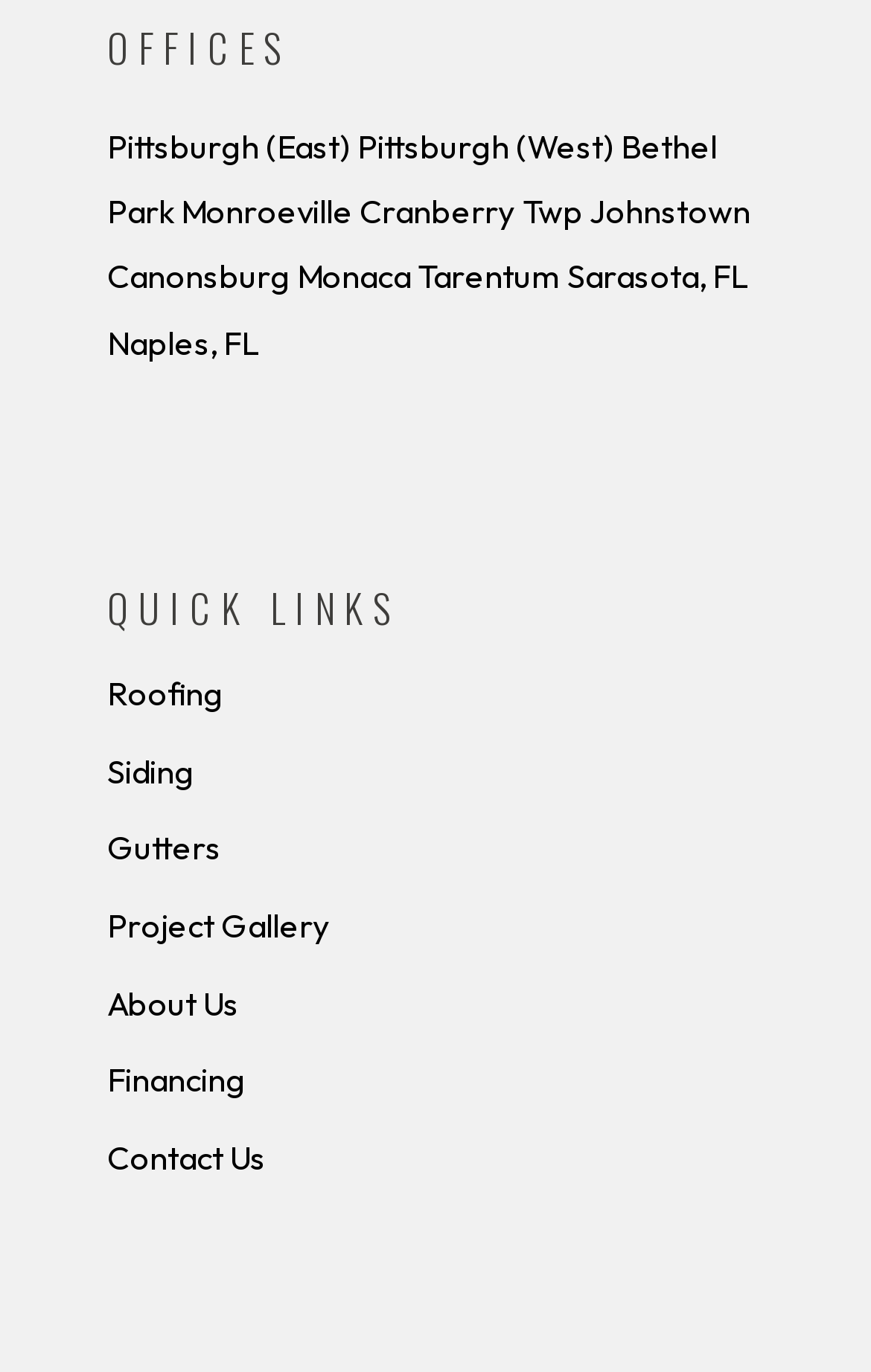From the element description Gutters, predict the bounding box coordinates of the UI element. The coordinates must be specified in the format (top-left x, top-left y, bottom-right x, bottom-right y) and should be within the 0 to 1 range.

[0.123, 0.603, 0.877, 0.635]